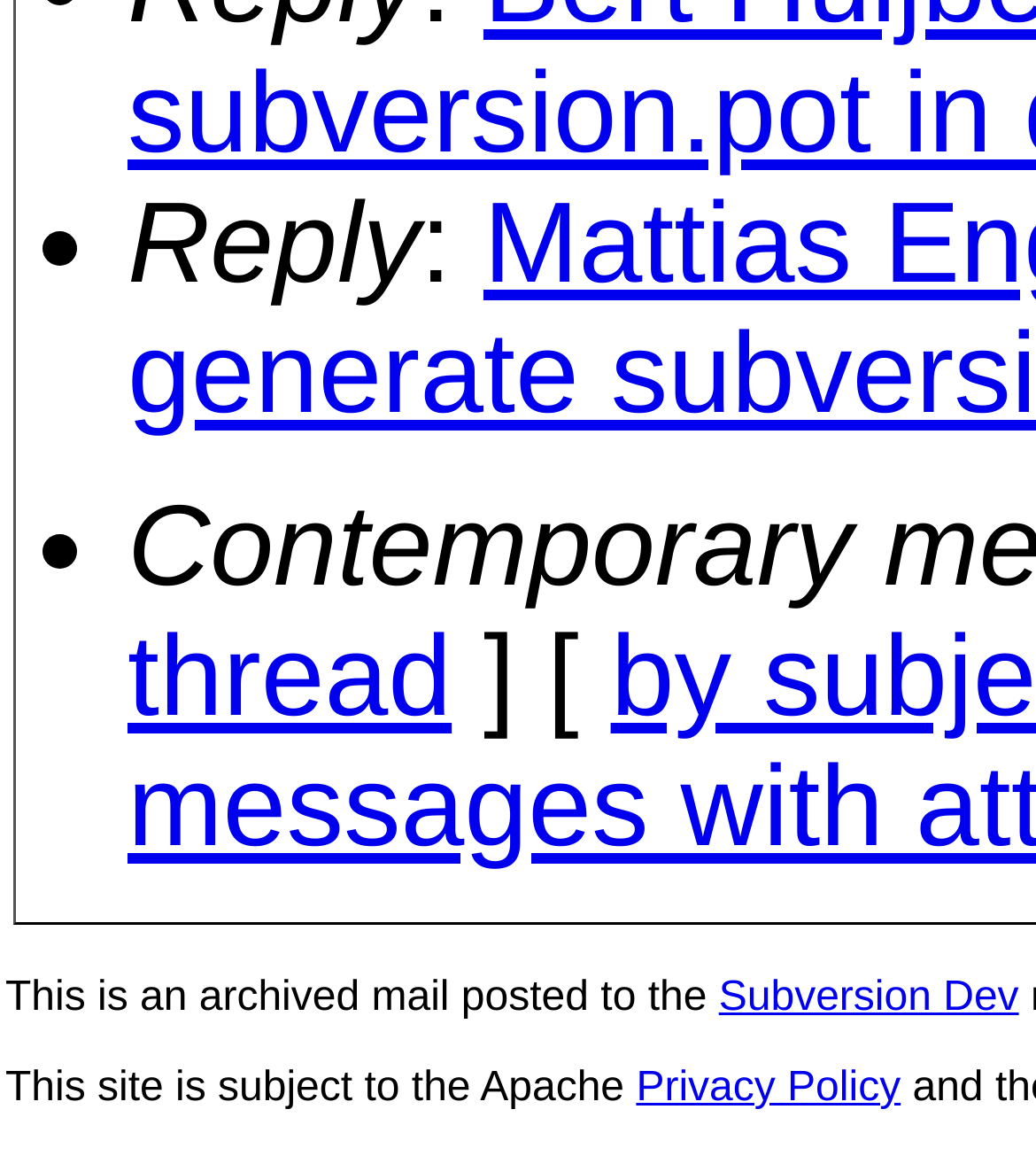Identify and provide the bounding box for the element described by: "Privacy Policy".

[0.614, 0.922, 0.869, 0.961]